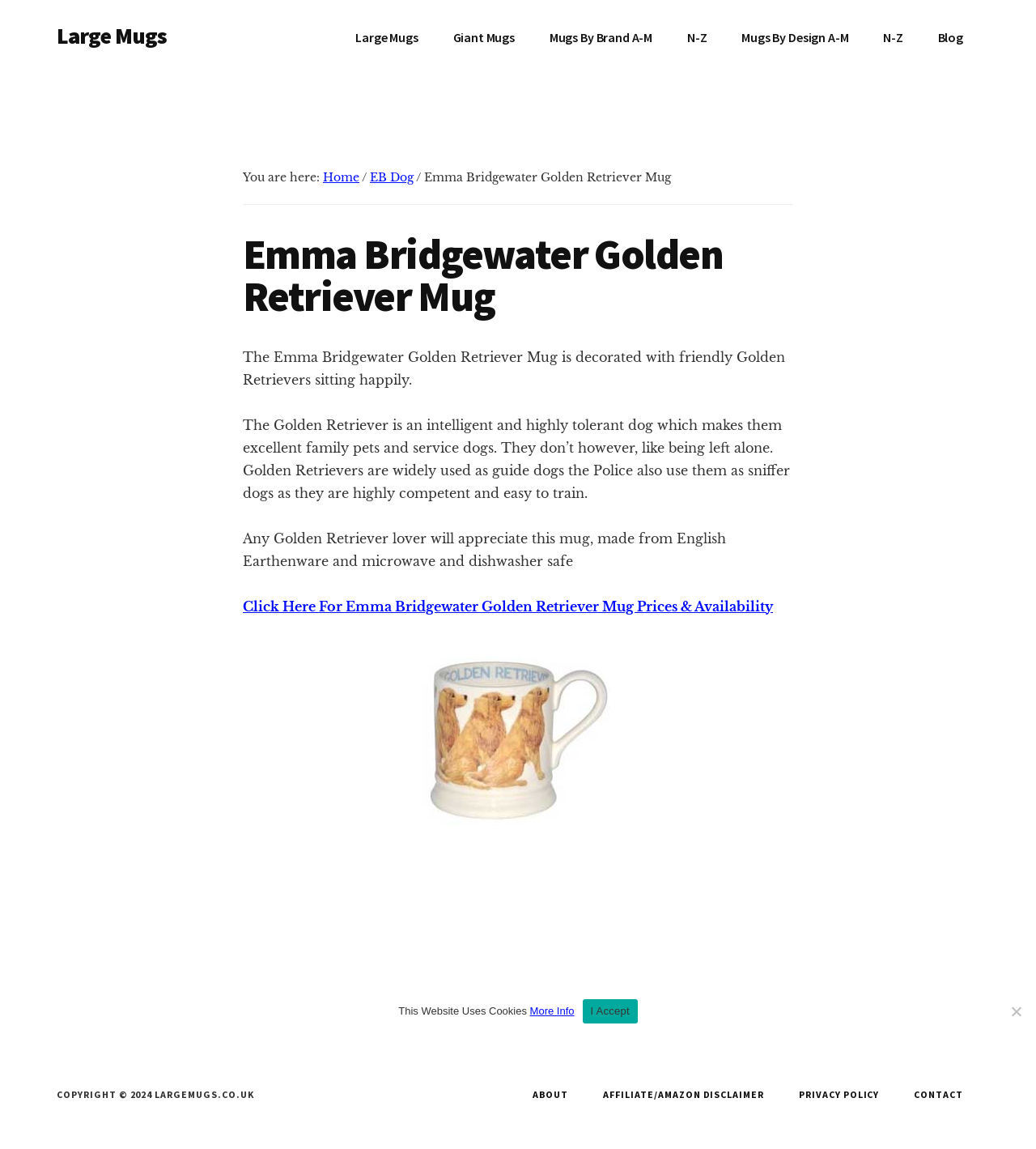Identify the bounding box coordinates of the specific part of the webpage to click to complete this instruction: "Click on the 'Large Mugs' link".

[0.055, 0.018, 0.161, 0.044]